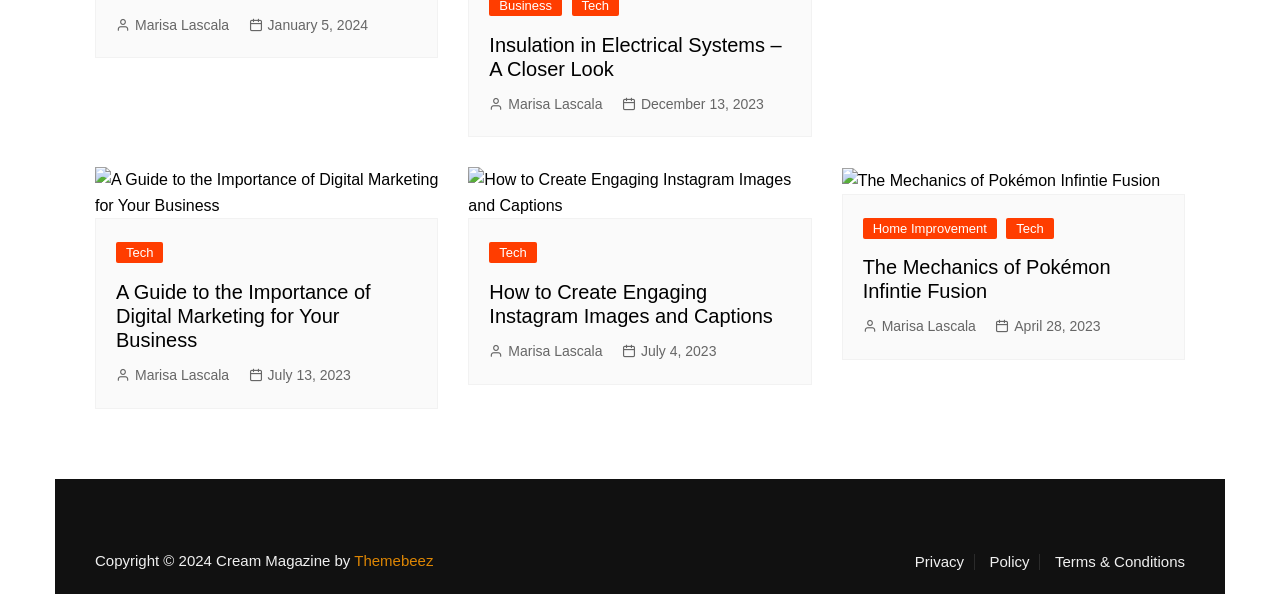Please indicate the bounding box coordinates of the element's region to be clicked to achieve the instruction: "Click on the link to the tech category". Provide the coordinates as four float numbers between 0 and 1, i.e., [left, top, right, bottom].

[0.091, 0.408, 0.128, 0.443]